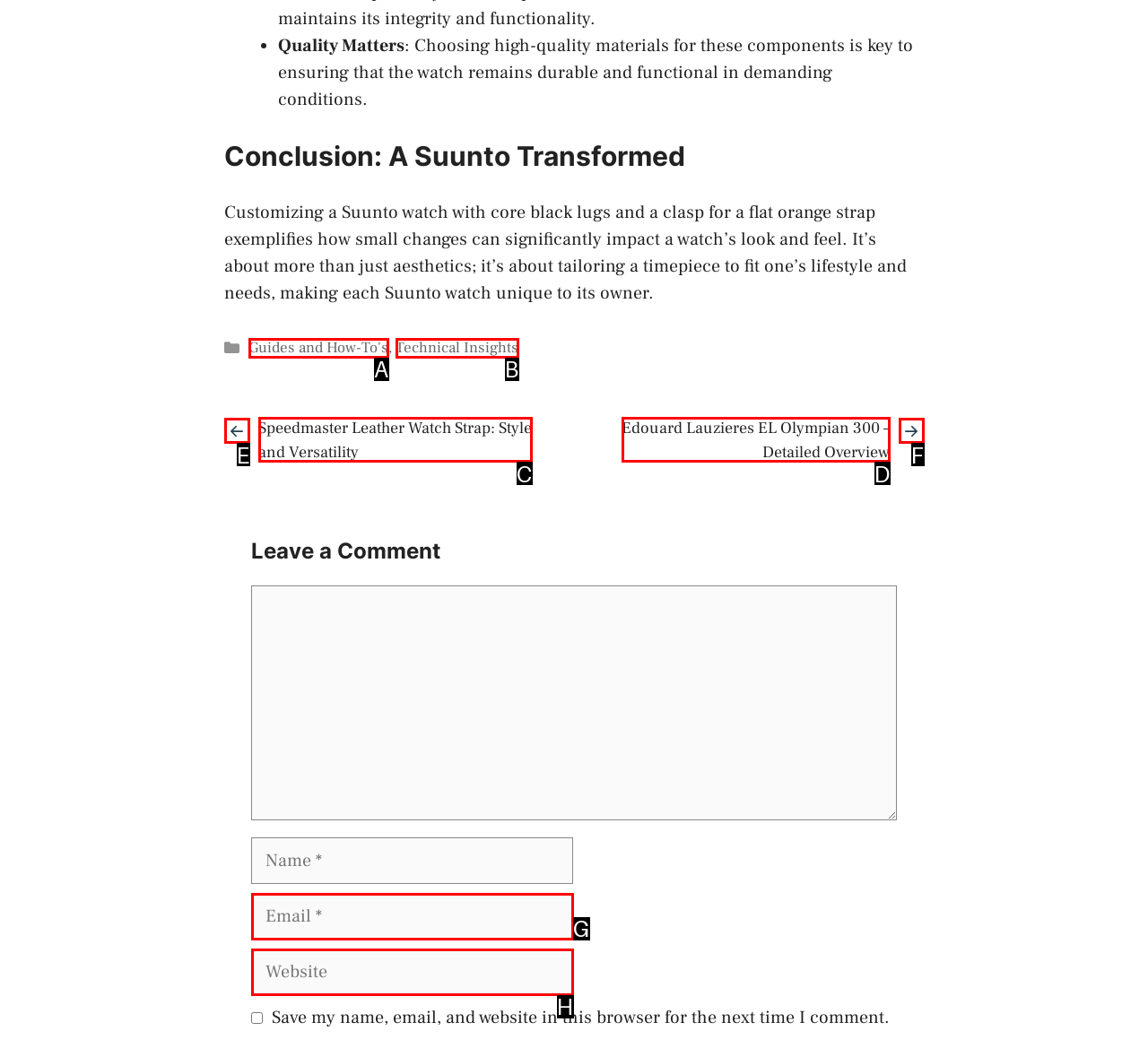Using the element description: Technical Insights, select the HTML element that matches best. Answer with the letter of your choice.

B